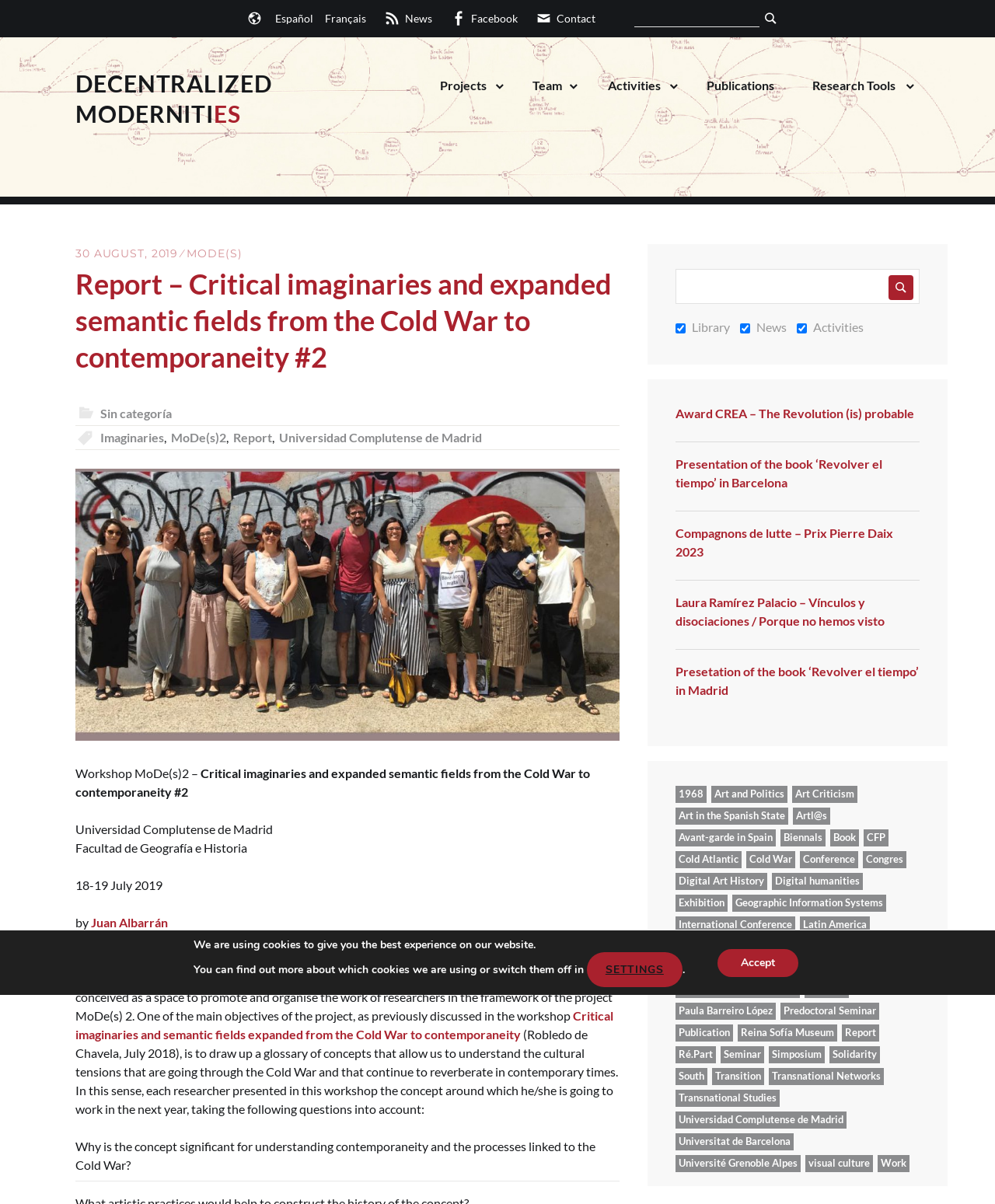What is the date of the workshop?
Analyze the screenshot and provide a detailed answer to the question.

The date of the workshop can be found in the text 'The workshop “Critical imaginaries and semantic fields expanded from the Cold War to contemporaneity #2“, held at the Complutense University of Madrid on 18 and 19 July 2019...'